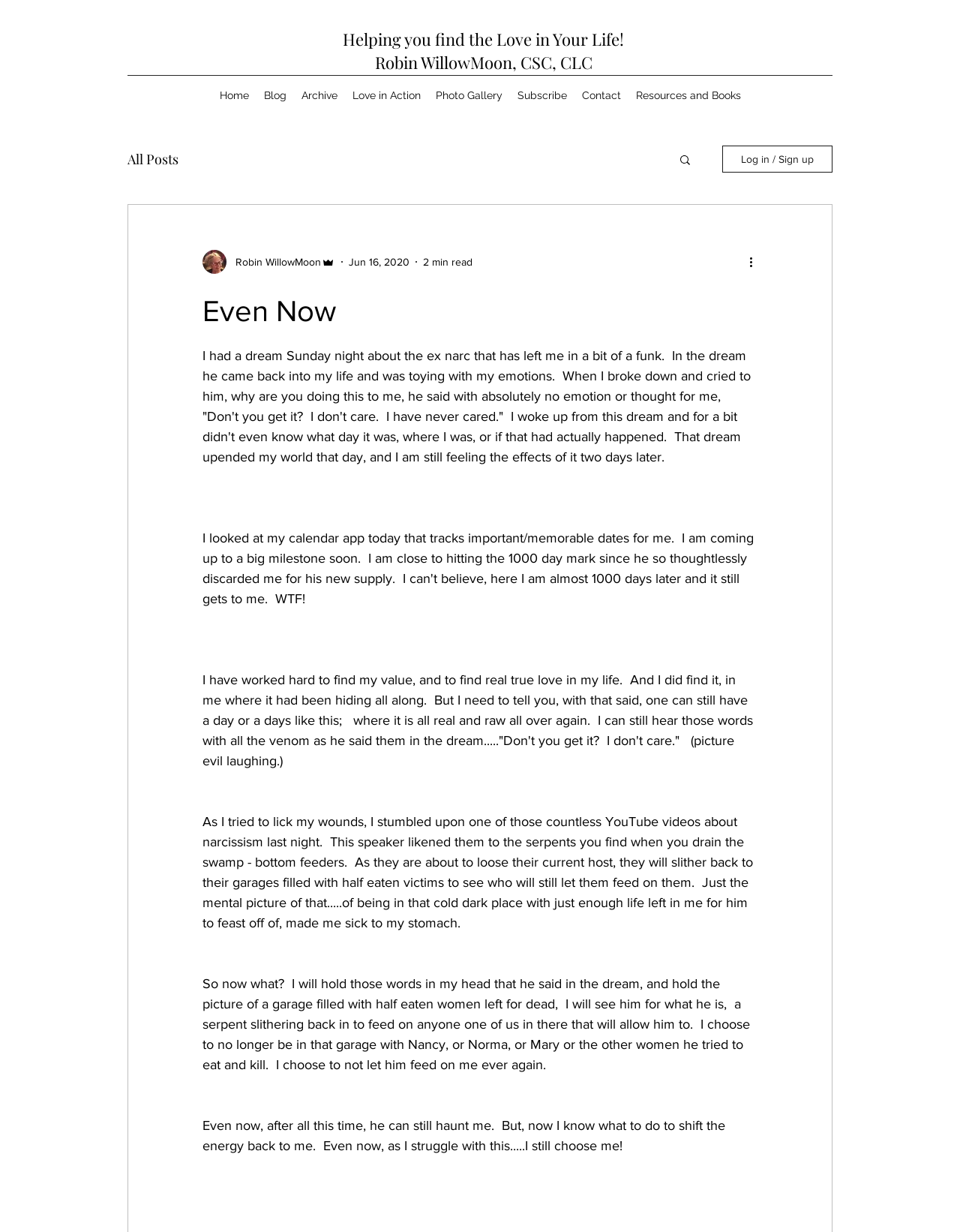Identify the bounding box coordinates of the part that should be clicked to carry out this instruction: "View the 'Photo Gallery'".

[0.446, 0.068, 0.531, 0.086]